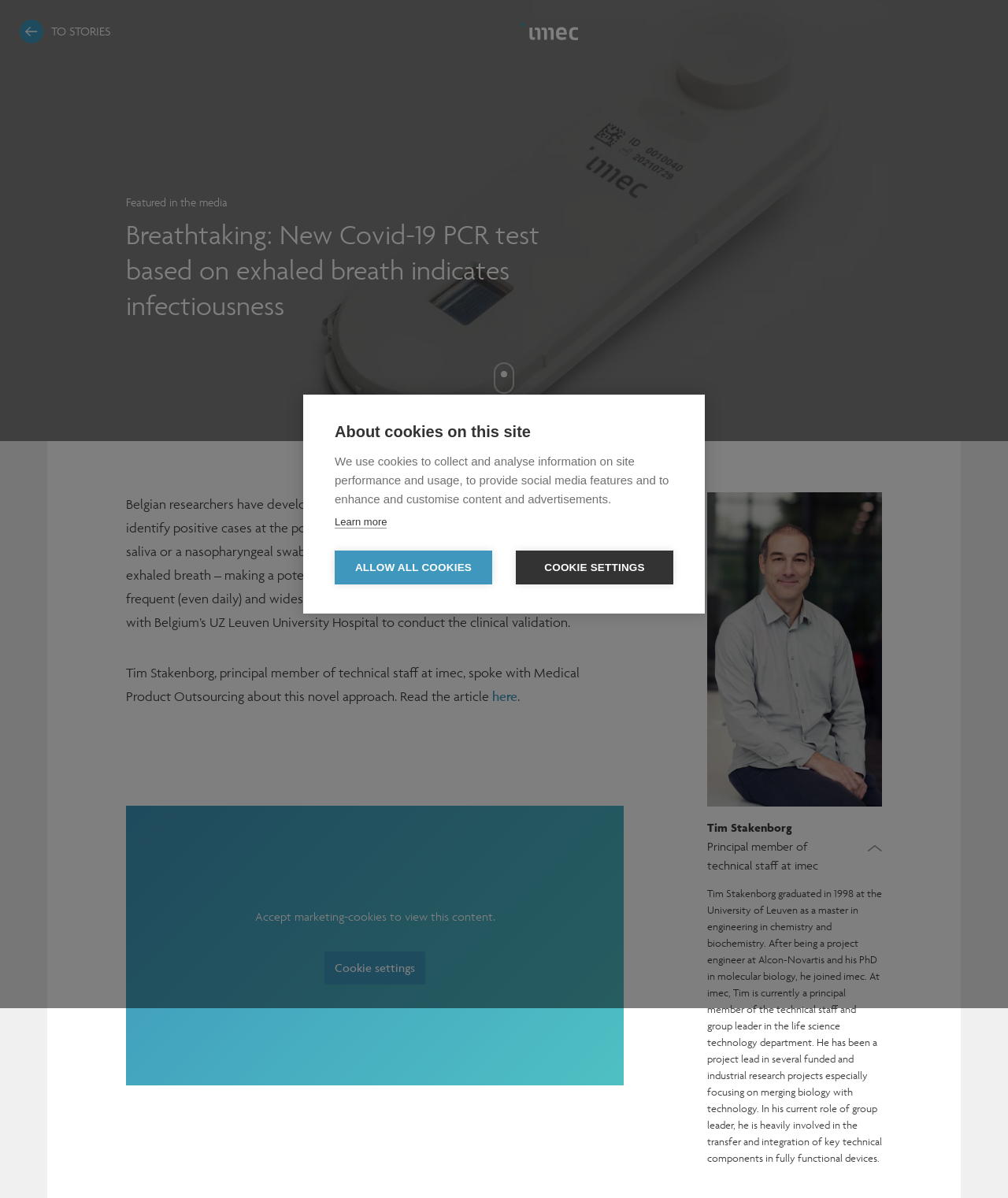Please provide the bounding box coordinates for the element that needs to be clicked to perform the instruction: "Learn more about the cookie policy". The coordinates must consist of four float numbers between 0 and 1, formatted as [left, top, right, bottom].

[0.332, 0.431, 0.384, 0.441]